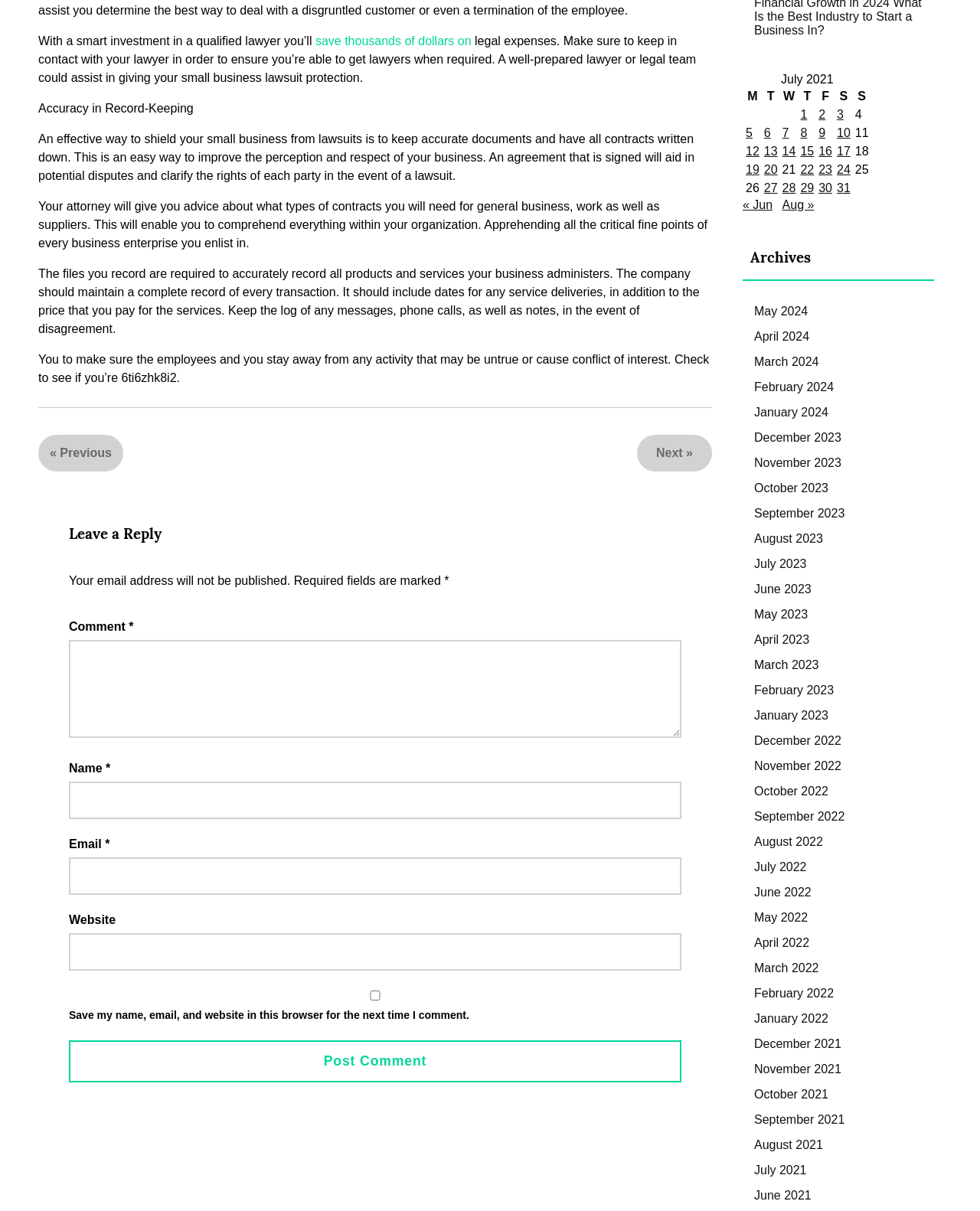From the webpage screenshot, identify the region described by Next. Provide the bounding box coordinates as (top-left x, top-left y, bottom-right x, bottom-right y), with each value being a floating point number between 0 and 1.

[0.67, 0.359, 0.697, 0.389]